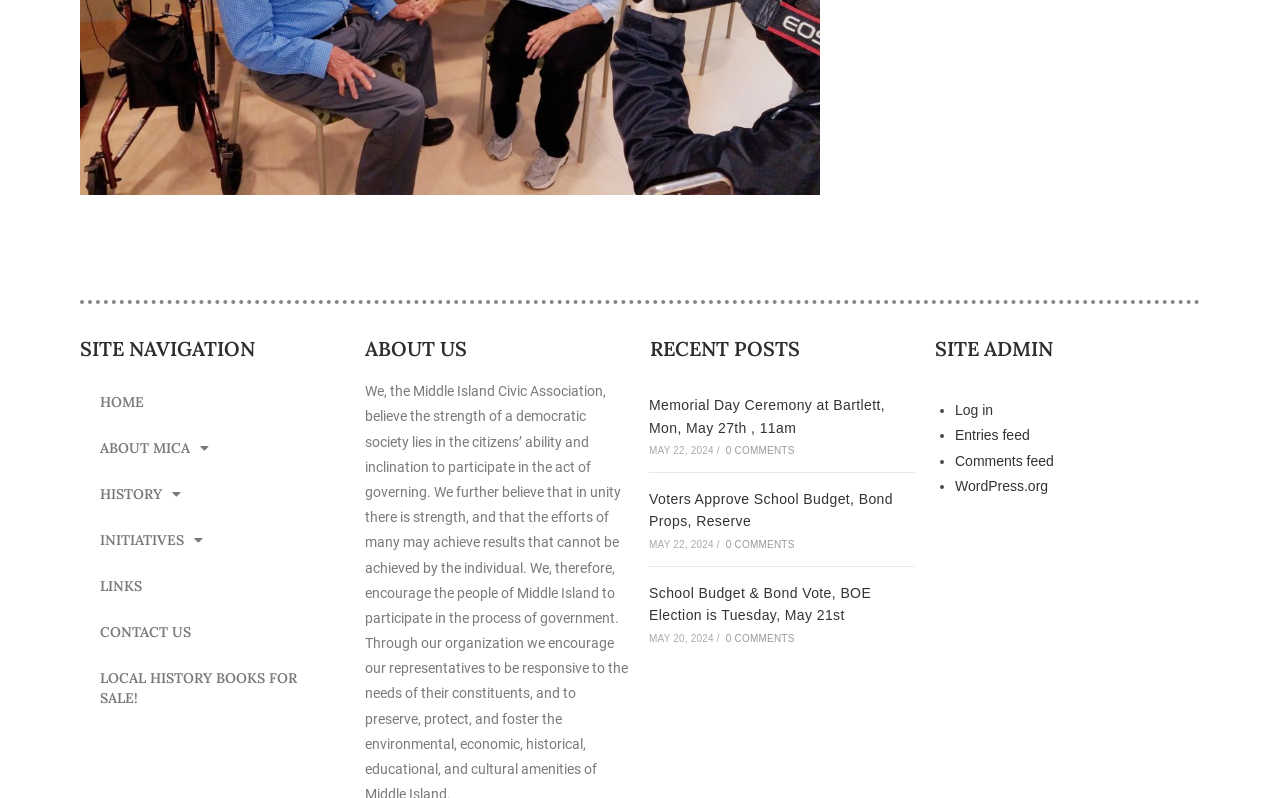Determine the bounding box coordinates of the clickable region to execute the instruction: "Log in to the site". The coordinates should be four float numbers between 0 and 1, denoted as [left, top, right, bottom].

[0.746, 0.504, 0.776, 0.524]